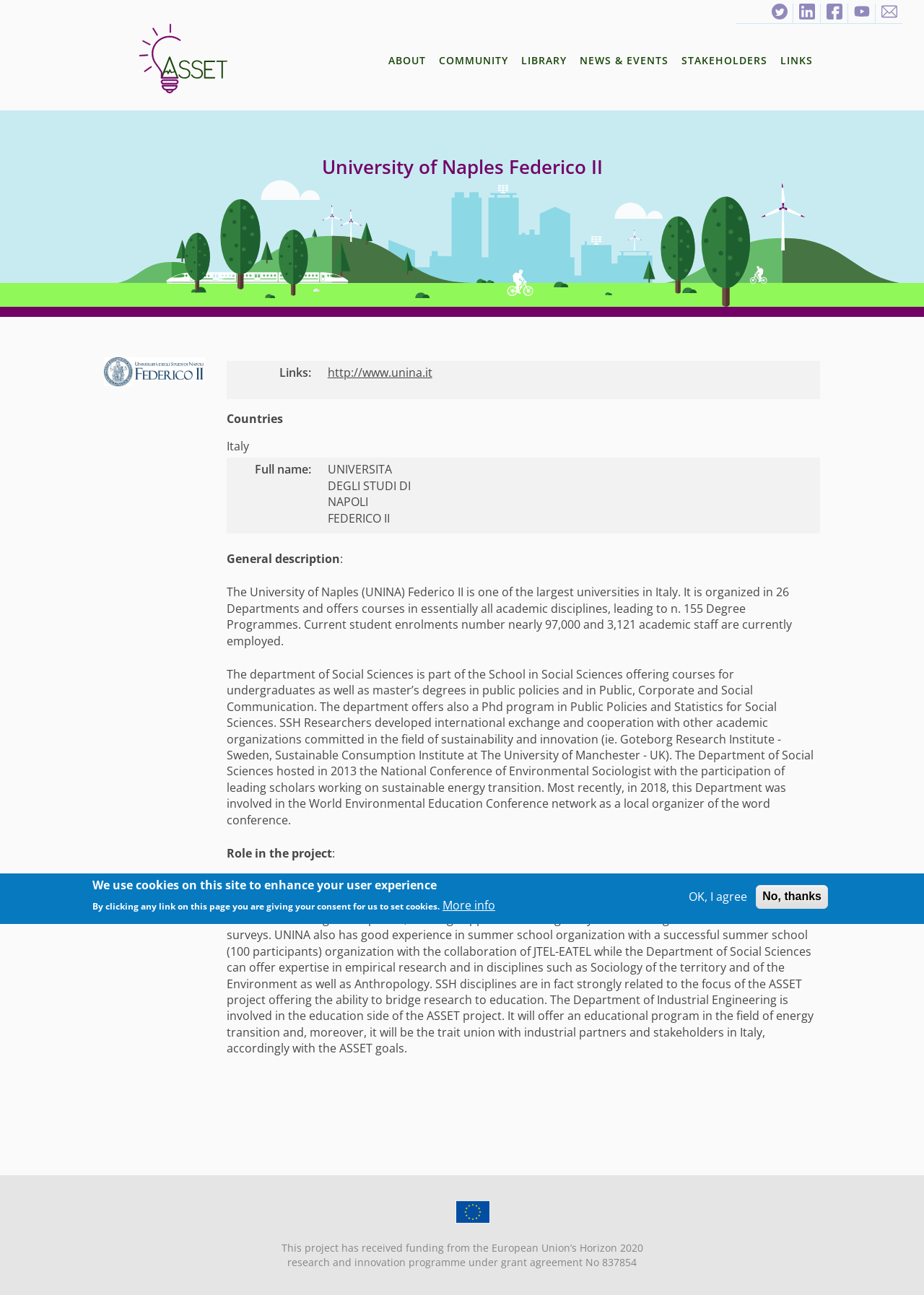Offer a detailed explanation of the webpage layout and contents.

The webpage is about the University of Naples Federico II, specifically its involvement in the ASSET project. At the top, there is a navigation menu with links to "Home", "ABOUT", "COMMUNITY", "LIBRARY", "NEWS & EVENTS", "STAKEHOLDERS", and "LINKS". Below the navigation menu, there is a heading that displays the university's name.

The main content area is divided into two sections. On the left, there is an image of the university's logo, followed by a section with links and text describing the university's general information, such as its full name, country, and a brief description of its academic programs.

On the right, there is a section that describes the university's role in the ASSET project, including its technical infrastructure, training expertise, and research capabilities. This section is divided into several paragraphs, each describing a specific aspect of the university's involvement in the project.

At the bottom of the page, there is a footer menu with links to social media platforms, such as Twitter, LinkedIn, Facebook, and YouTube, as well as a link to the contact page. There is also a section that displays a message about the use of cookies on the site, with buttons to agree or decline.

Throughout the page, there are several images, including the university's logo and a small icon at the bottom of the page. The layout is clean and organized, with clear headings and concise text.